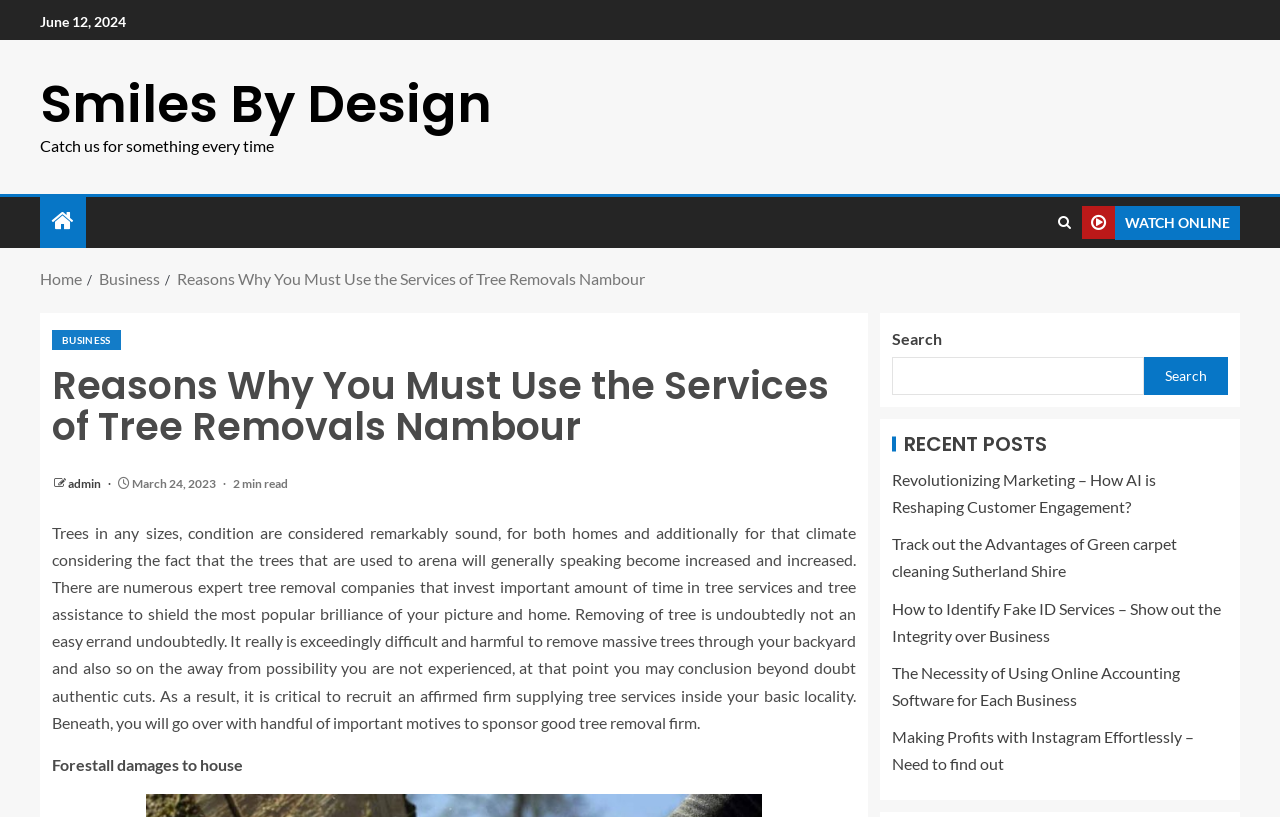Please look at the image and answer the question with a detailed explanation: What is the estimated reading time of the article?

The article mentions '2 min read' at the top, indicating that the estimated reading time of the article is 2 minutes.